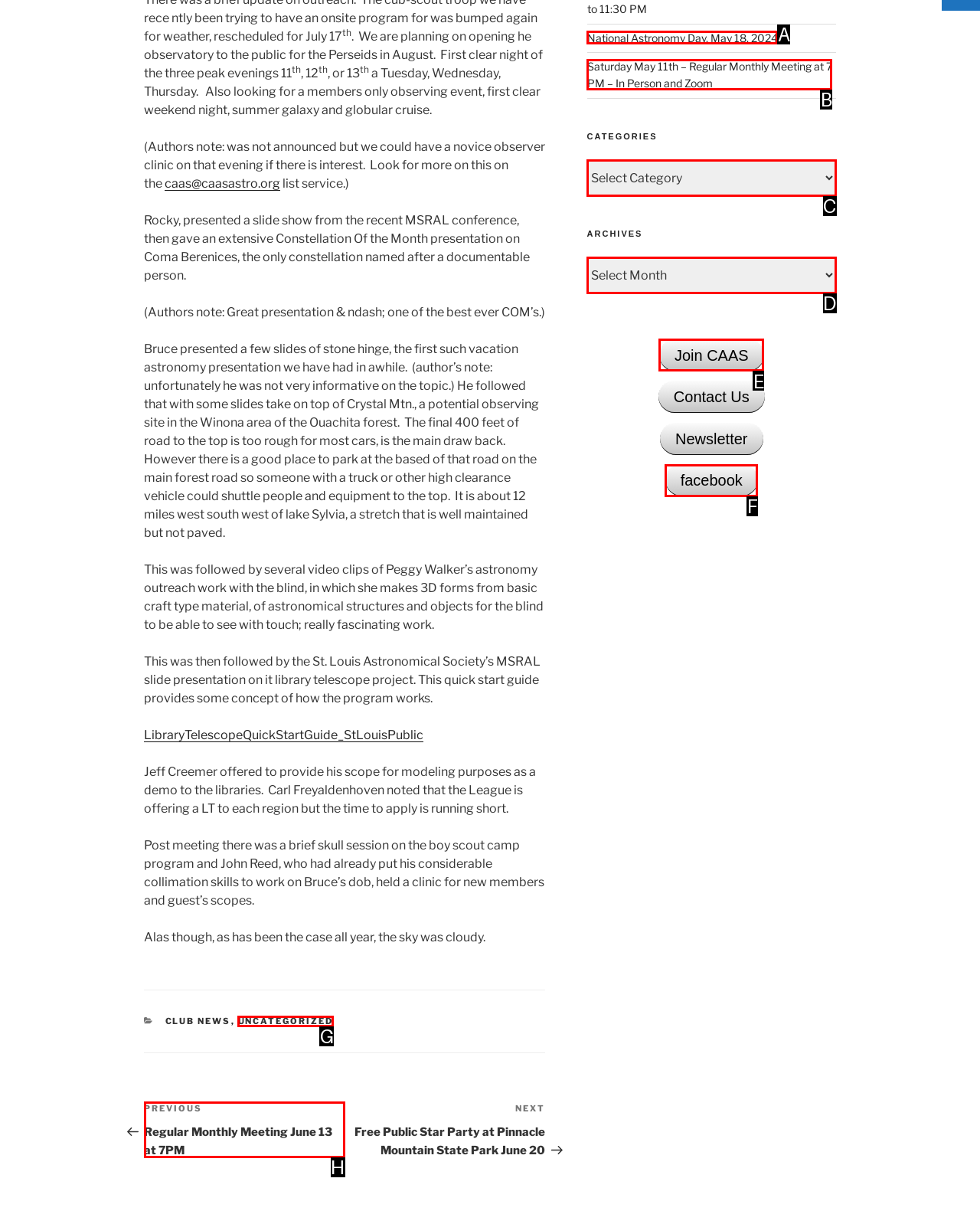From the given choices, determine which HTML element matches the description: facebook. Reply with the appropriate letter.

F